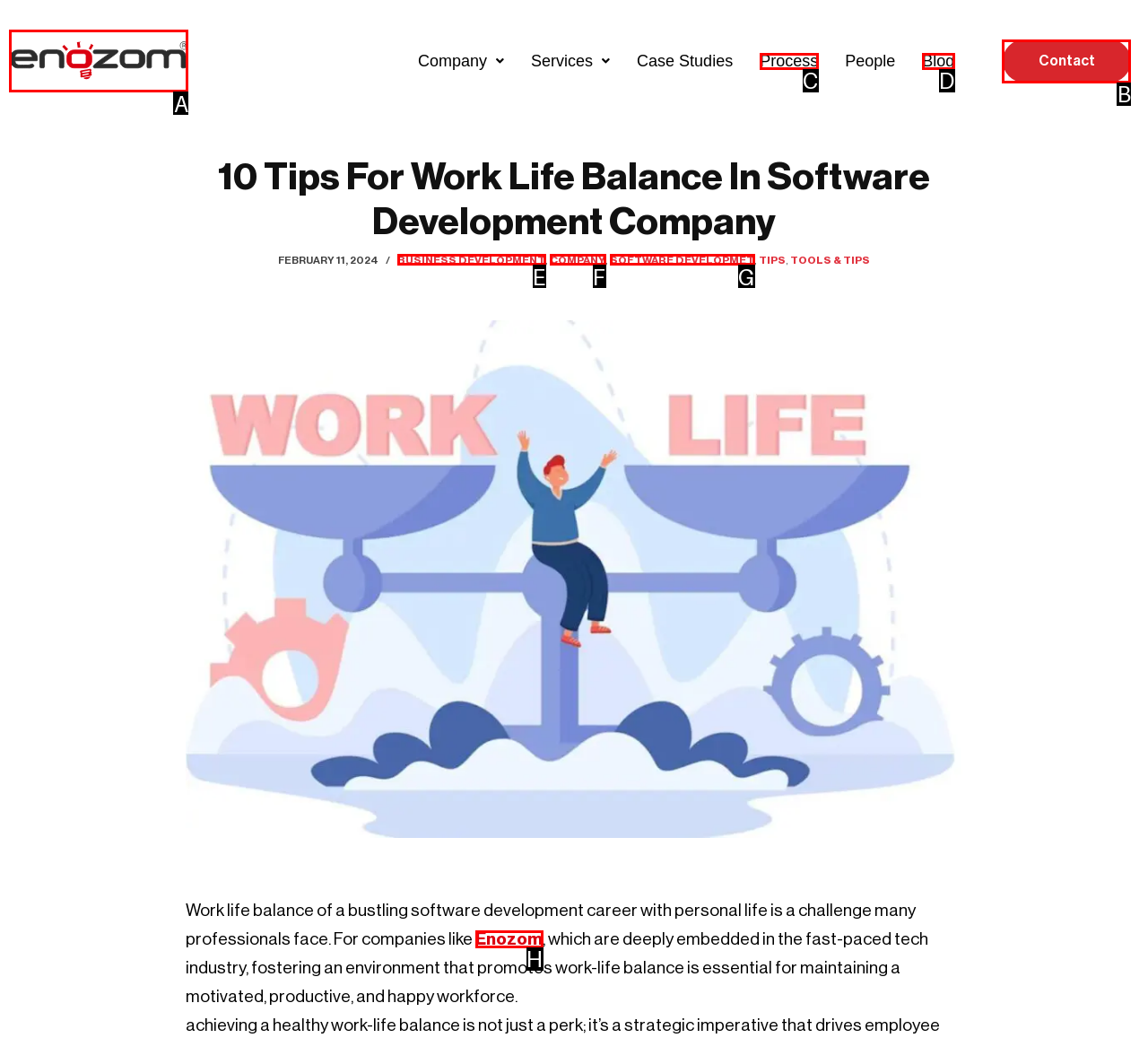Identify the correct UI element to click for this instruction: Click the company logo
Respond with the appropriate option's letter from the provided choices directly.

A